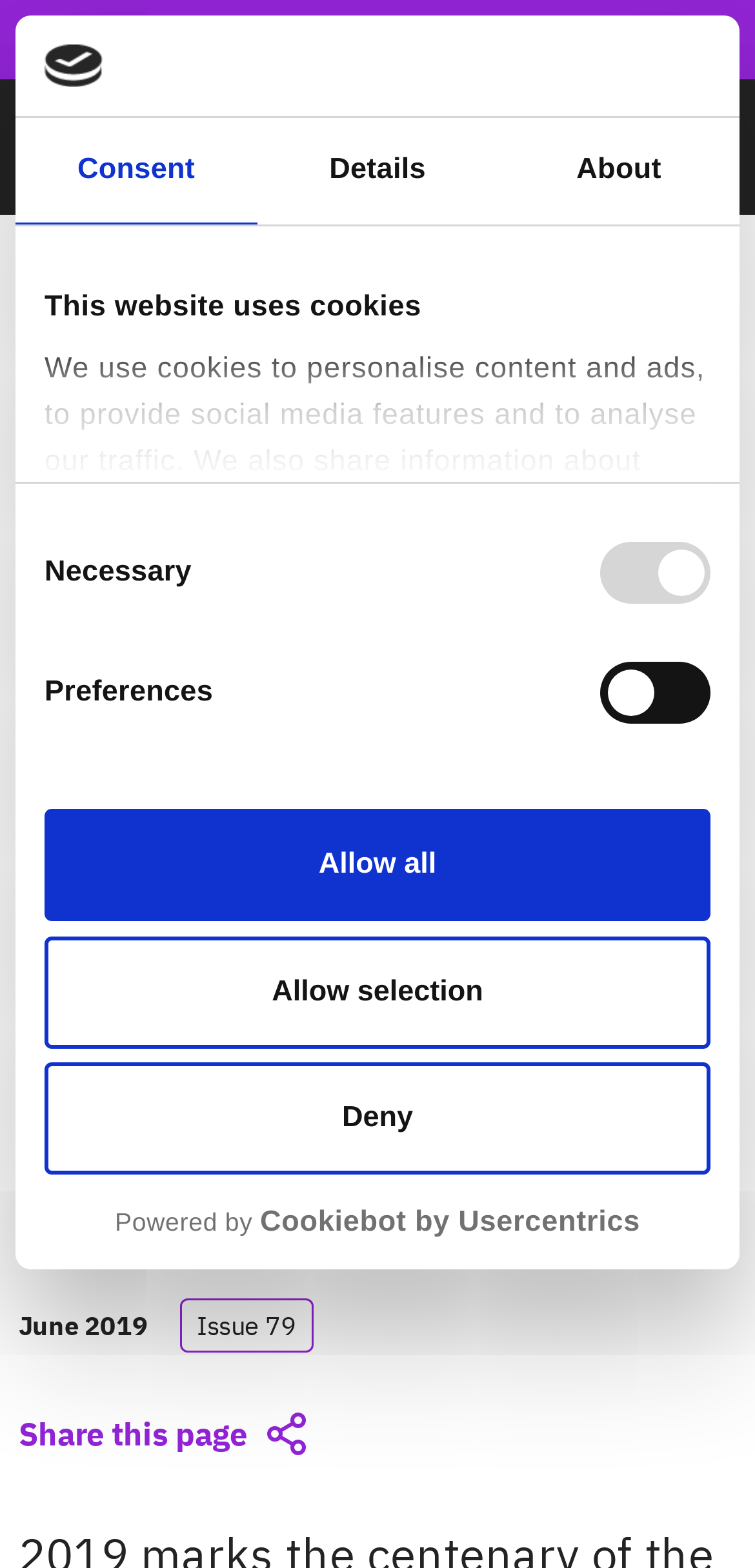Please extract and provide the main headline of the webpage.

A century celebrating women engineers